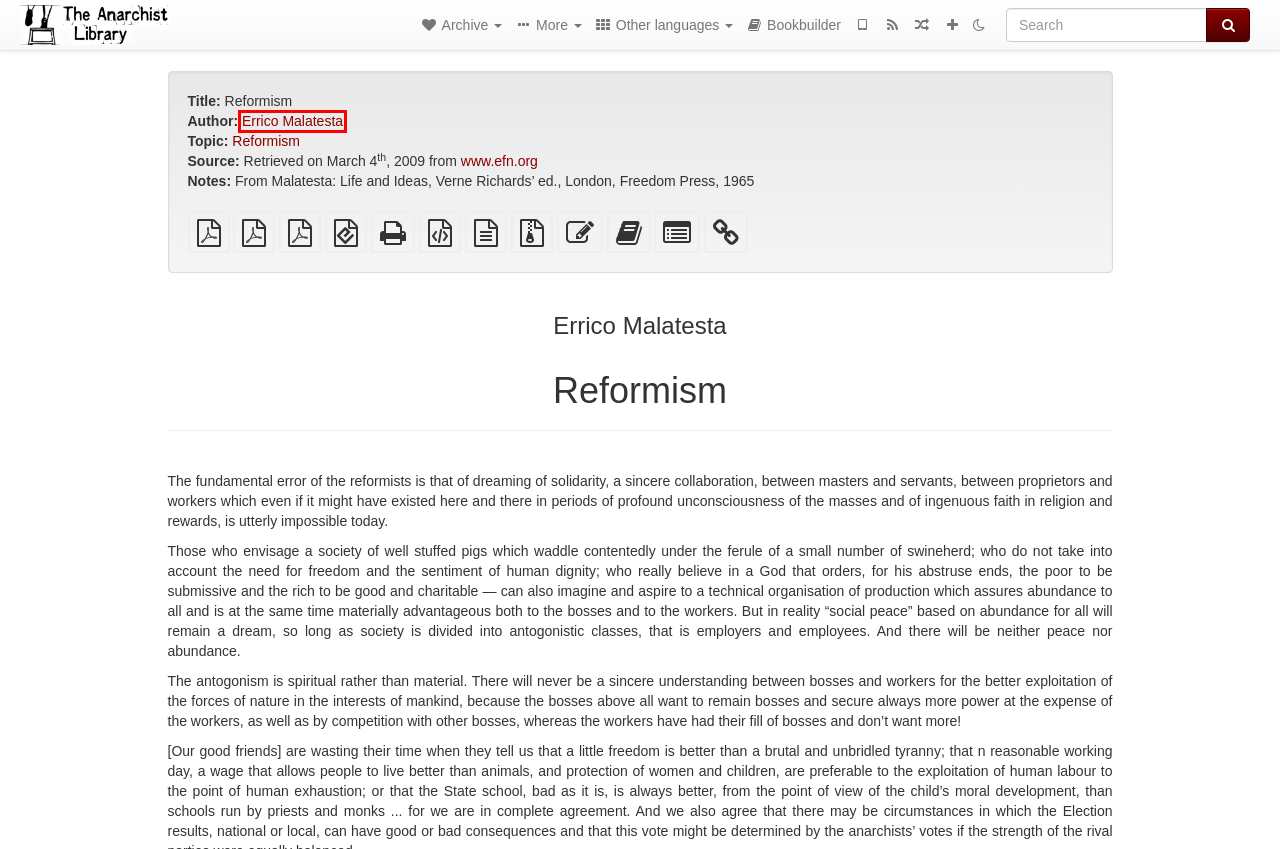You are given a screenshot of a webpage with a red rectangle bounding box around an element. Choose the best webpage description that matches the page after clicking the element in the bounding box. Here are the candidates:
A. The Anarchist Library
B. Errico Malatesta | The Anarchist Library
C. Reformism
D. Topics | The Anarchist Library
E. Who Rules South Africa? | The Anarchist Library
F. The Anarchist Library on mobile | The Anarchist Library
G. Full list of texts | The Anarchist Library
H. Authors | The Anarchist Library

B